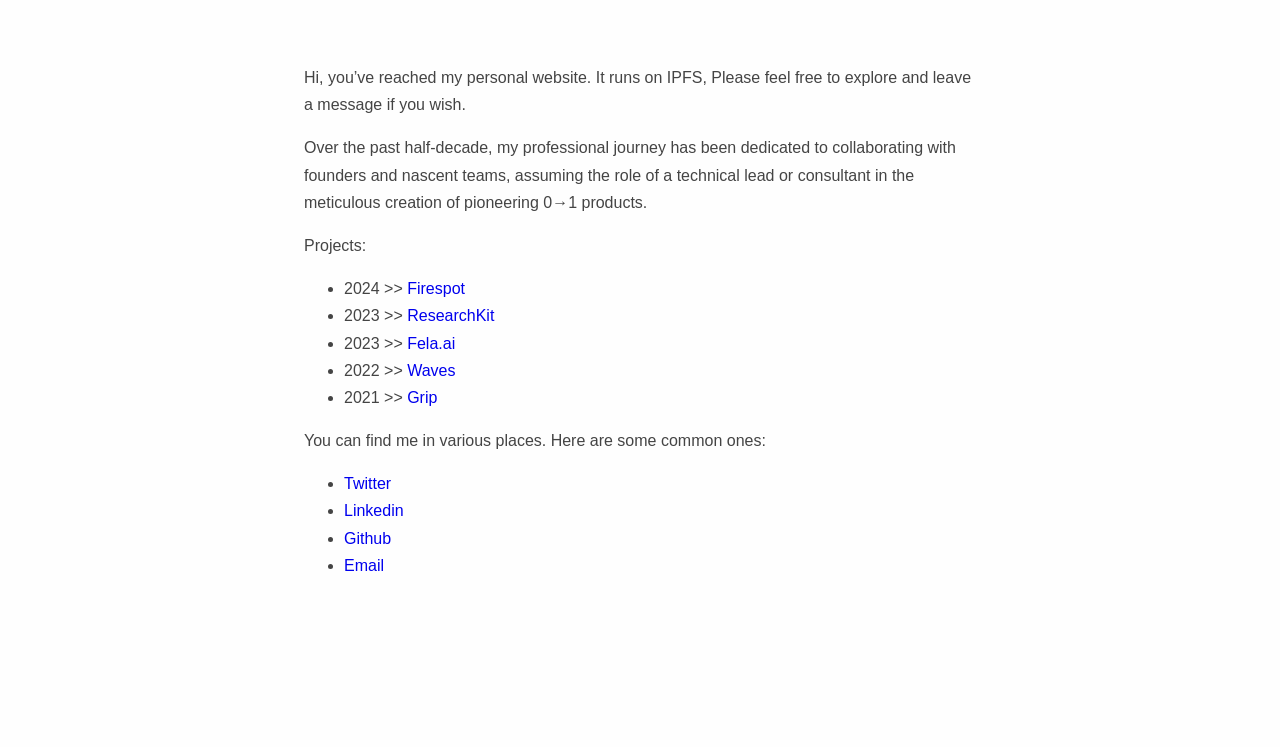Create a detailed narrative describing the layout and content of the webpage.

This webpage is a personal website belonging to Seun. At the top, there is a brief introduction that reads, "Hi, you’ve reached my personal website. It runs on IPFS, Please feel free to explore and leave a message if you wish." Below this introduction, there is a paragraph describing Seun's professional journey, highlighting their experience in collaborating with founders and nascent teams to create pioneering products.

Further down, there is a section titled "Projects:" with a list of four projects, each represented by a bullet point and a link. The projects are listed in reverse chronological order, with the most recent one being "Firespot" from 2024, followed by "ResearchKit" from 2023, "Fela.ai" from an unspecified year, and "Waves" from 2022. There is also a project from 2021 titled "Grip".

Below the projects section, there is a paragraph that says, "You can find me in various places. Here are some common ones:". This is followed by a list of four links to Seun's social media profiles and contact information, including Twitter, Linkedin, Github, and Email. Each link is represented by a bullet point.